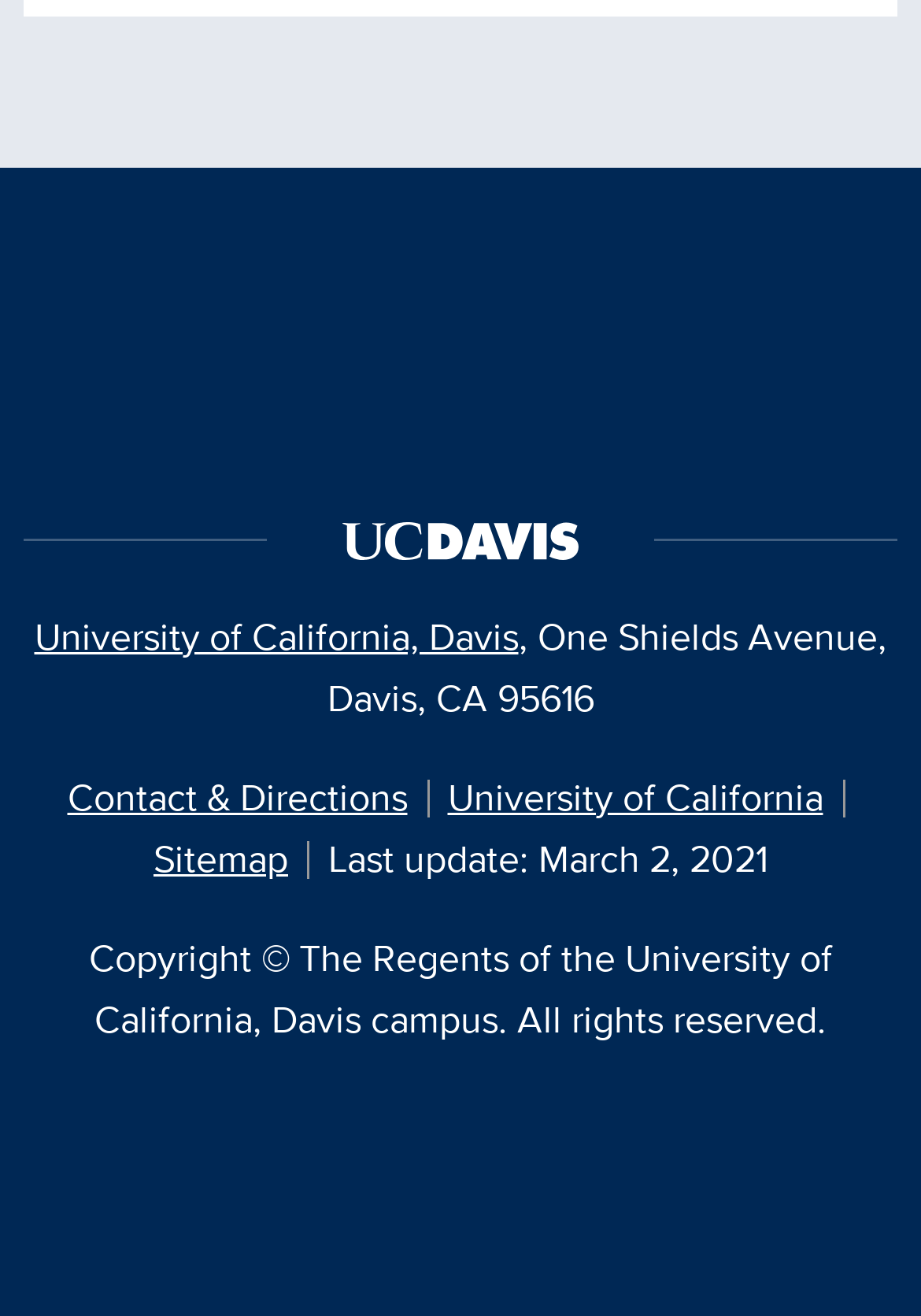Using the information in the image, give a comprehensive answer to the question: 
What is the date of the last update?

I found the answer by looking at the StaticText element with the text 'Last update: March 2, 2021', which is located at the bottom of the page, indicating the date of the last update.